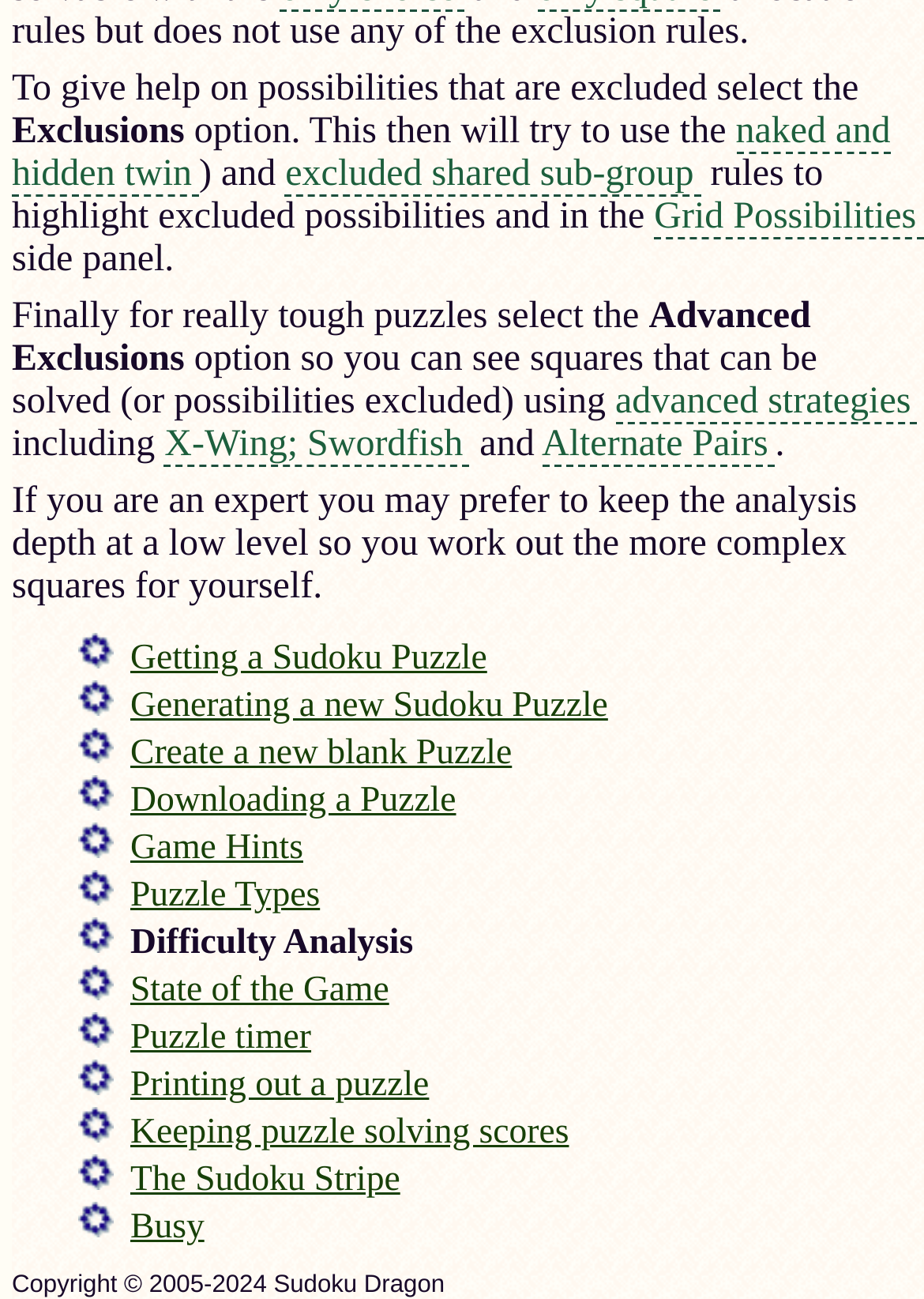Using the element description: "Generating a new Sudoku Puzzle", determine the bounding box coordinates. The coordinates should be in the format [left, top, right, bottom], with values between 0 and 1.

[0.141, 0.527, 0.658, 0.558]